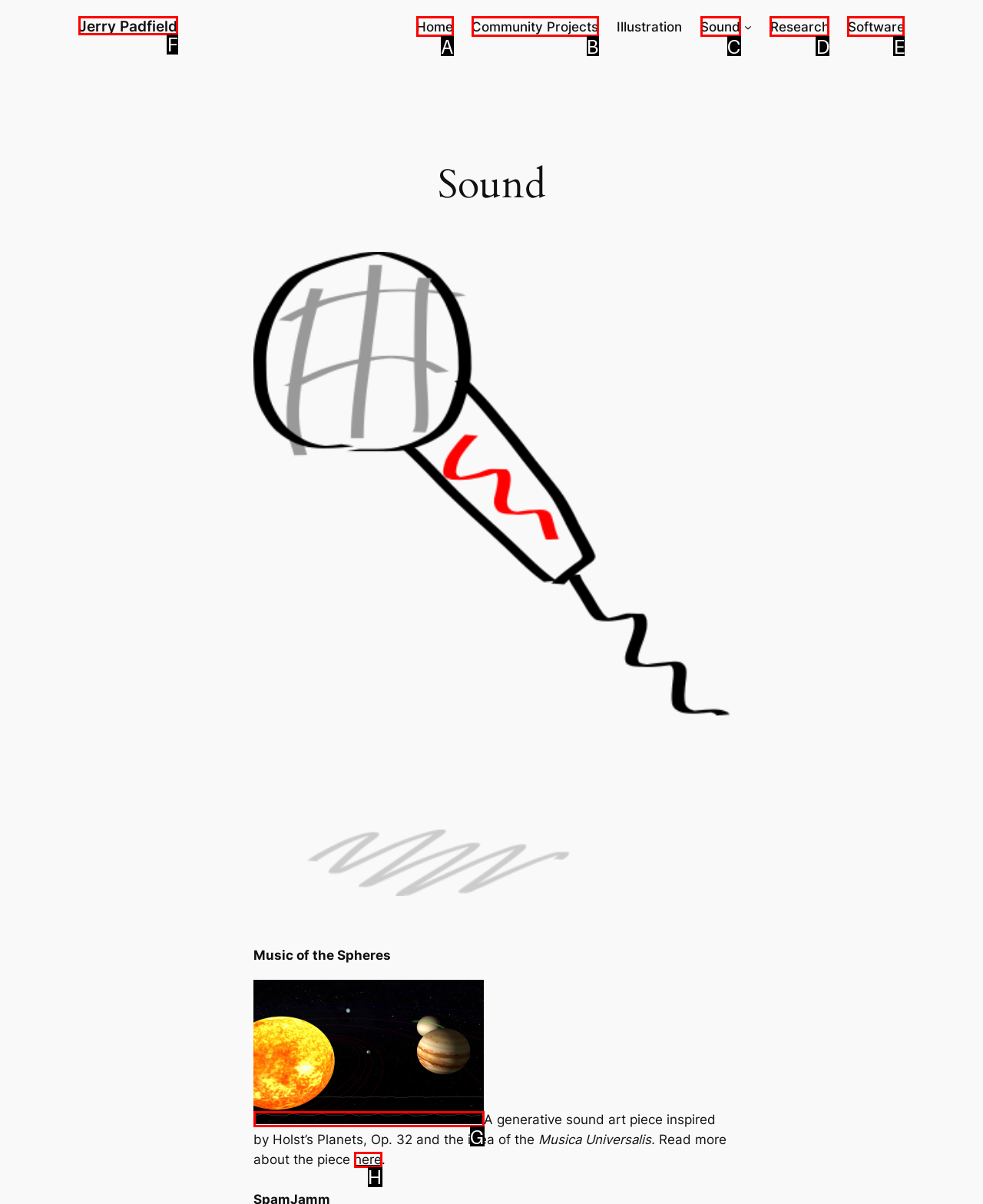Identify the HTML element that should be clicked to accomplish the task: Click on Jerry Padfield
Provide the option's letter from the given choices.

F